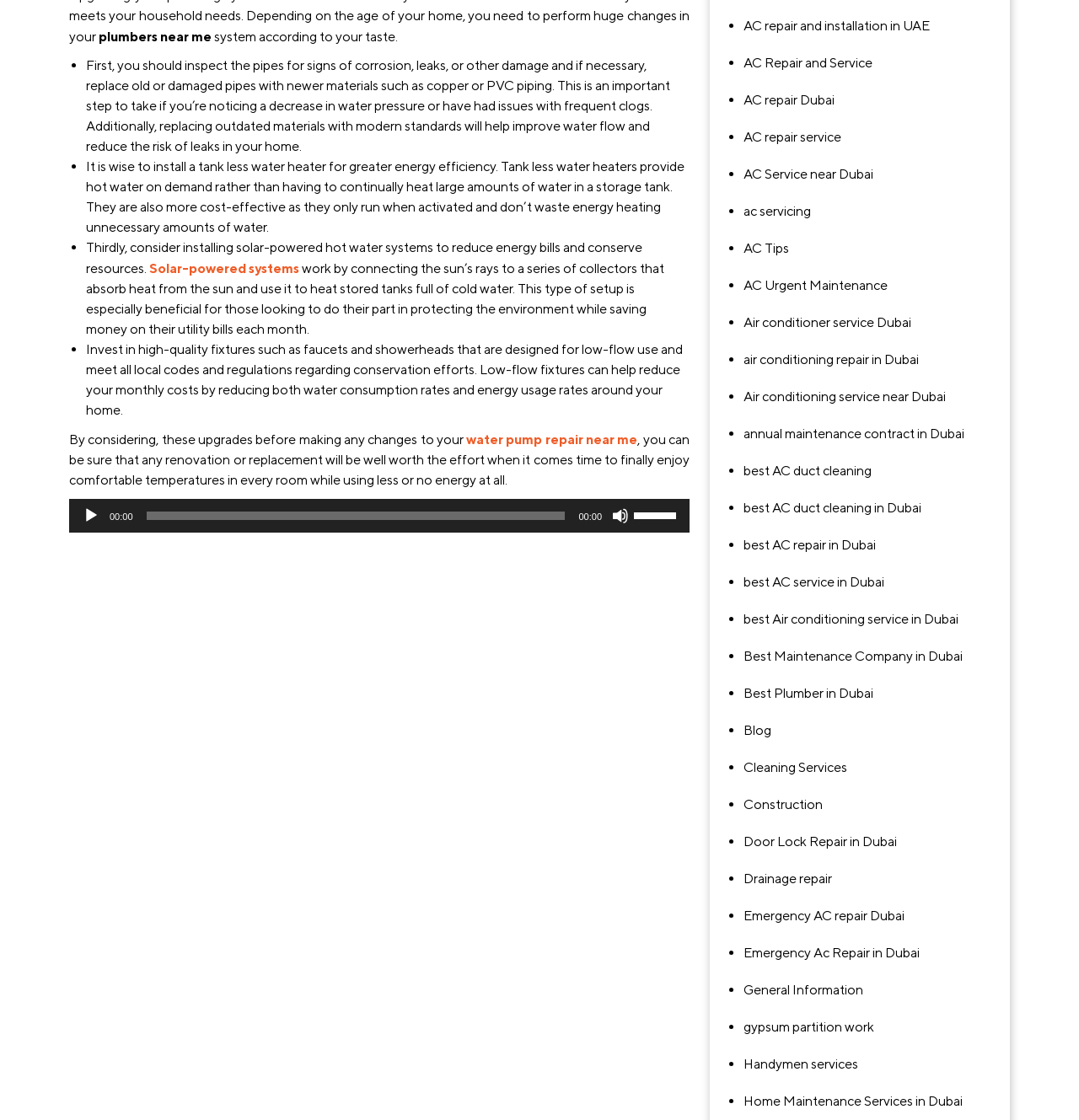Provide a single word or phrase to answer the given question: 
What type of water heater is recommended?

Tankless water heater